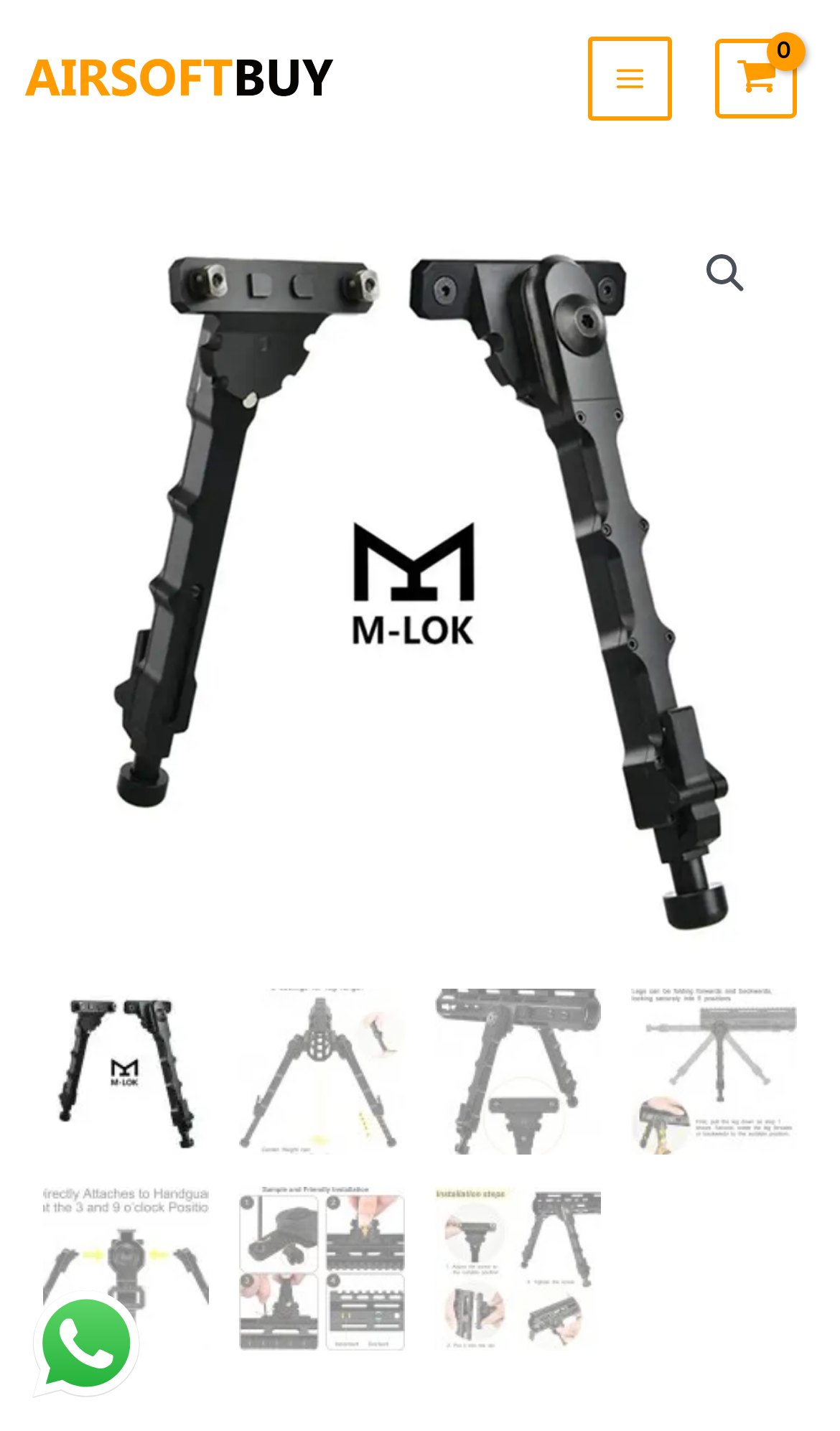What is the contact method provided?
Please provide a full and detailed response to the question.

The contact method provided can be determined by looking at the bottom-left corner of the webpage, where the text 'WhatsApp us' is displayed, indicating that WhatsApp is a contact method.